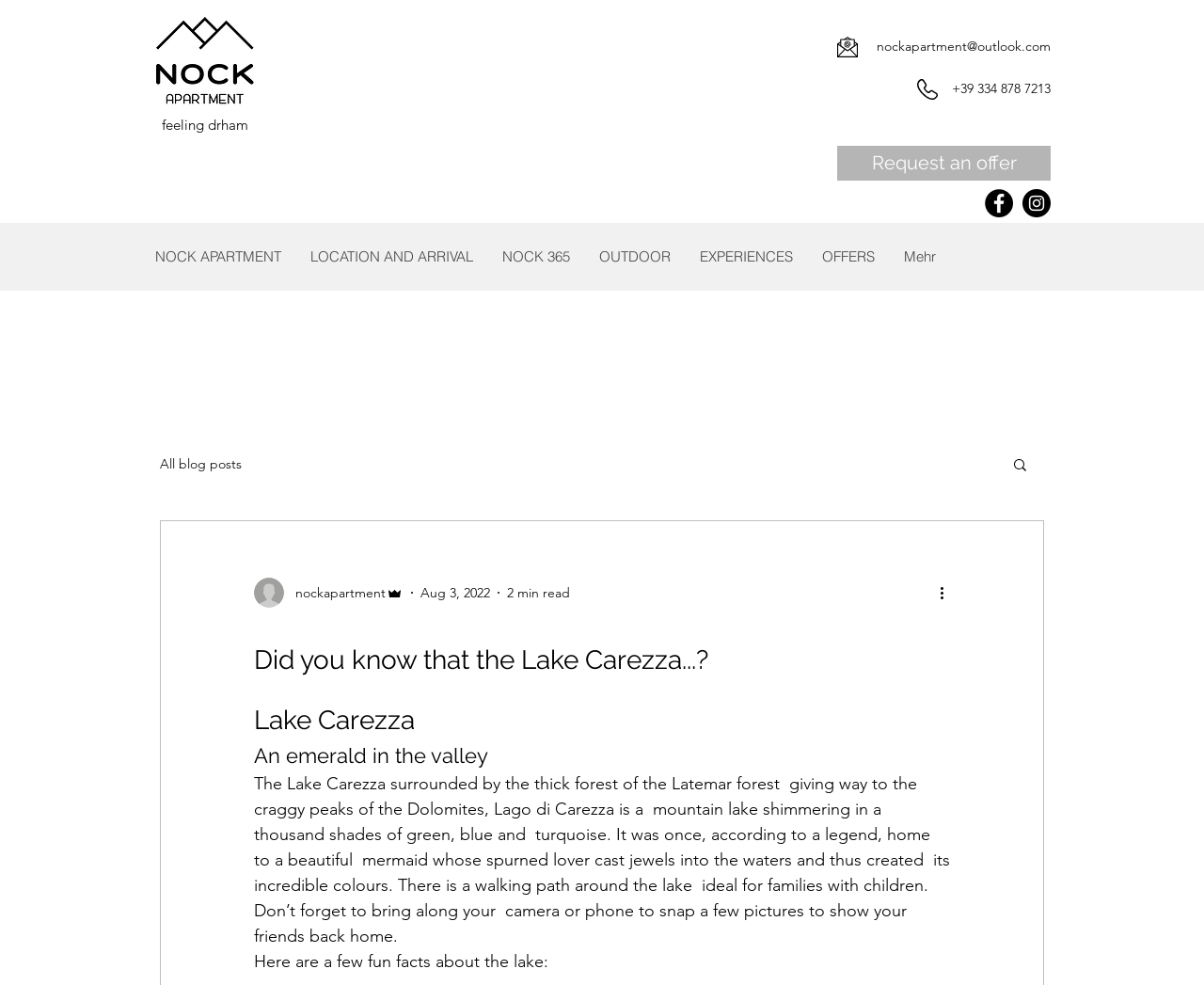Locate the bounding box coordinates of the region to be clicked to comply with the following instruction: "View Facebook page". The coordinates must be four float numbers between 0 and 1, in the form [left, top, right, bottom].

[0.818, 0.192, 0.841, 0.221]